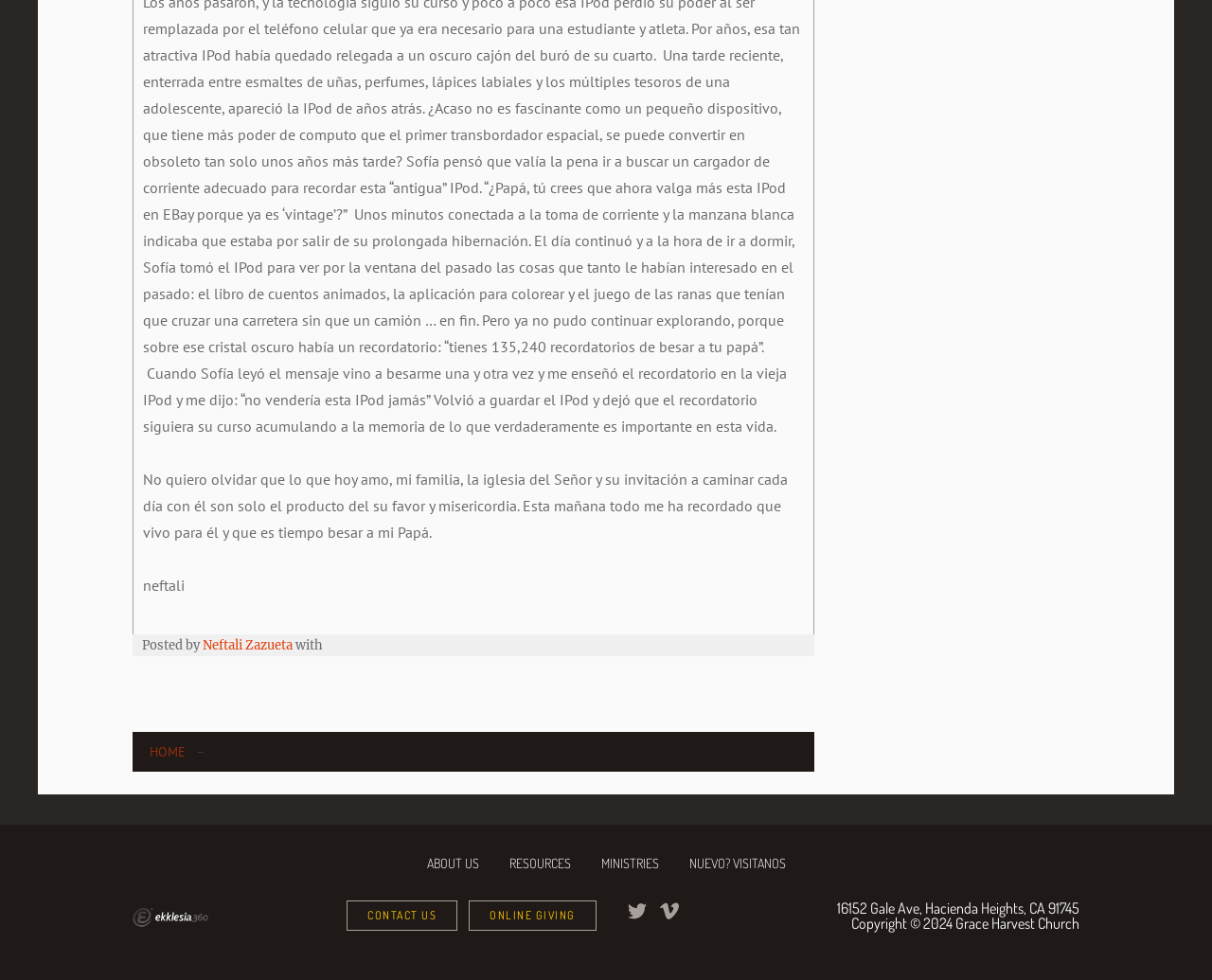What is the name of the author of the post?
Please respond to the question with a detailed and informative answer.

The author's name can be found in the post section, where it says 'Posted by Neftali Zazueta'.